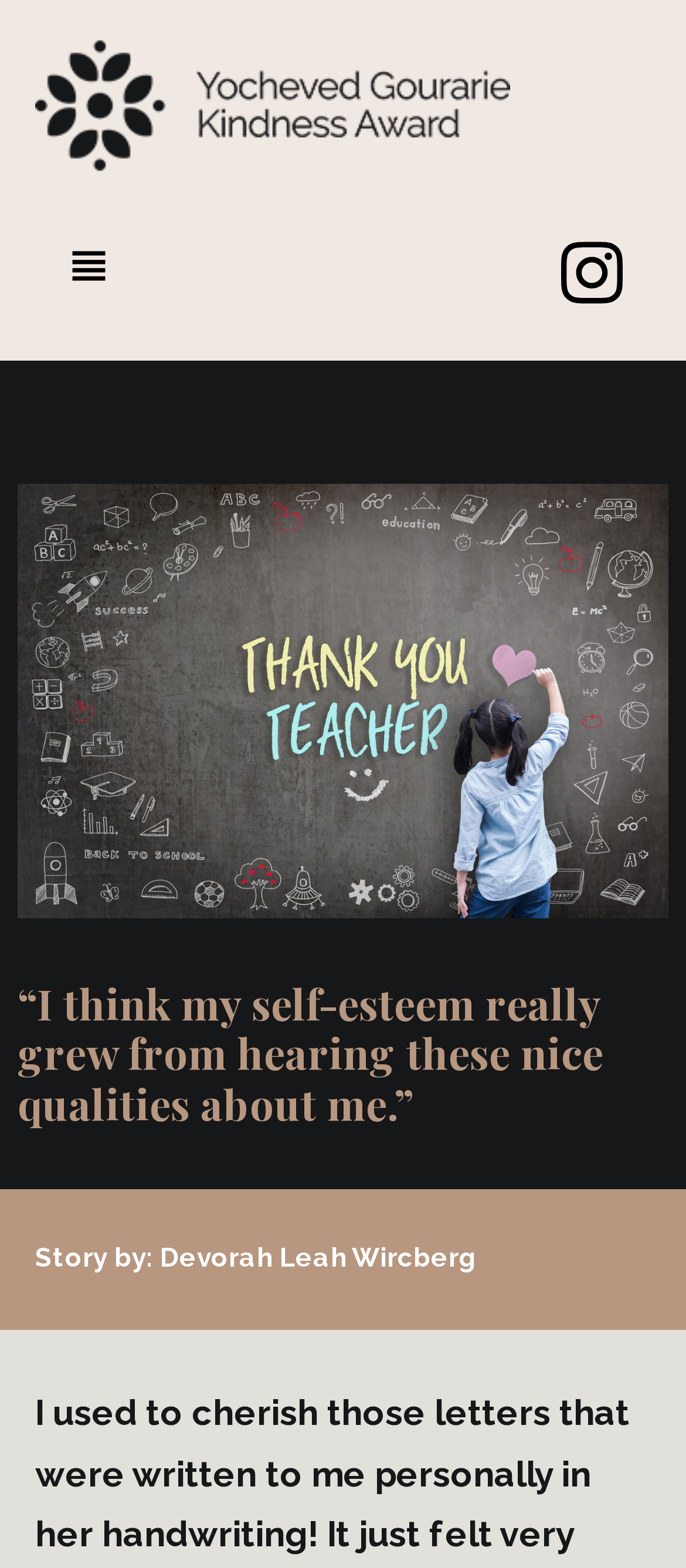Please provide a short answer using a single word or phrase for the question:
What is the name of the person who wrote the story?

Devorah Leah Wircberg